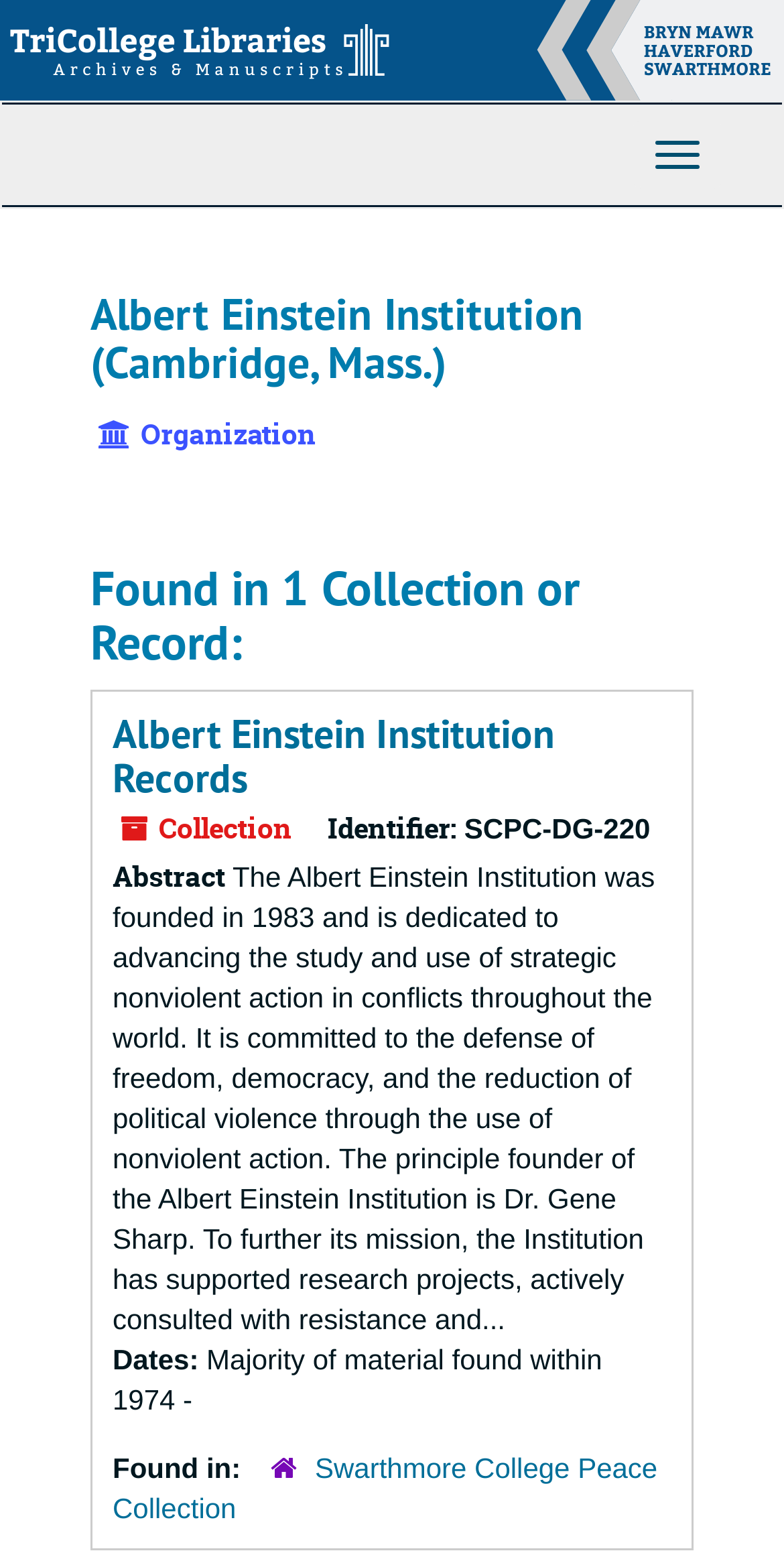Find the bounding box coordinates for the UI element that matches this description: "Toggle Navigation".

[0.808, 0.078, 0.921, 0.122]